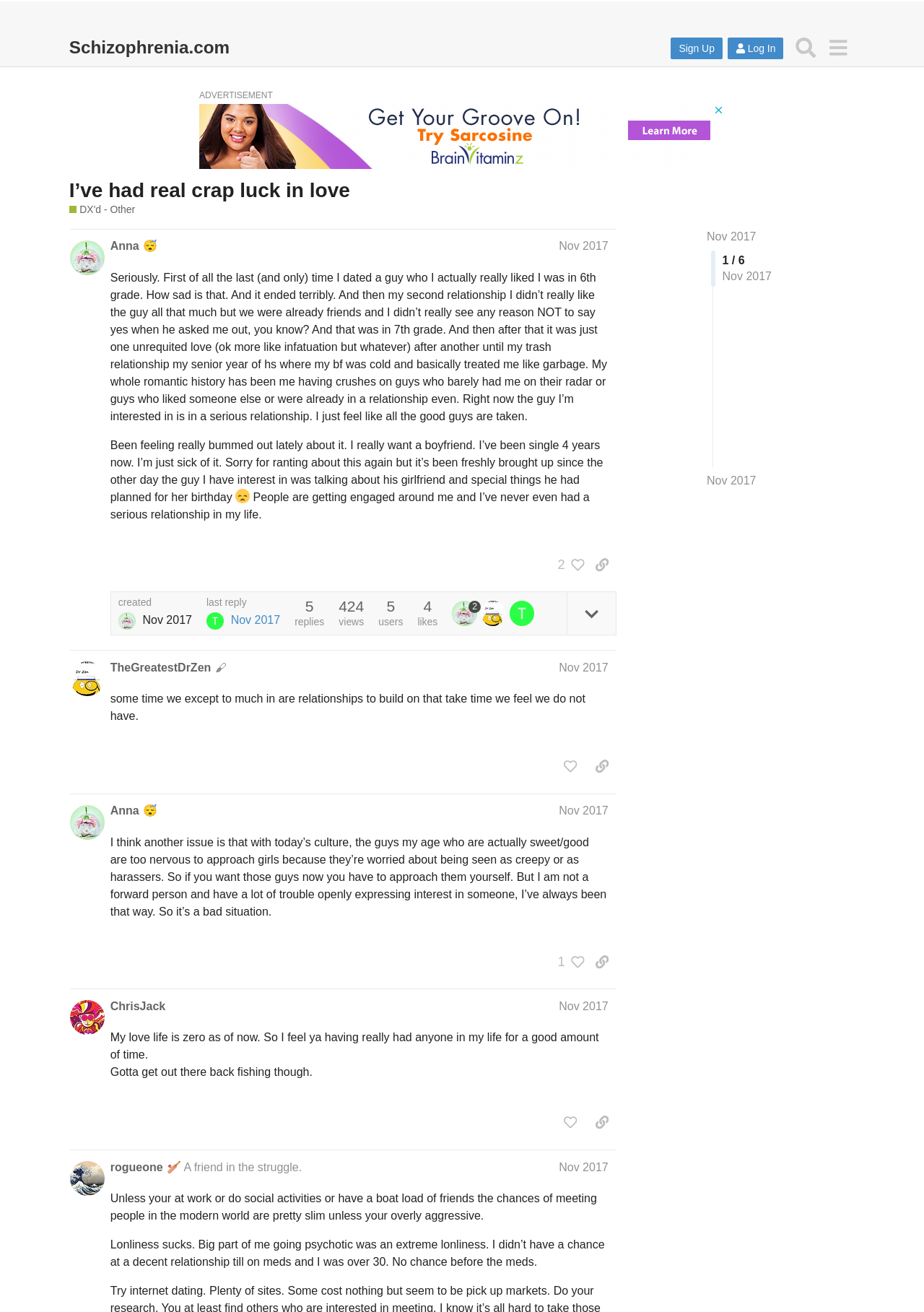Locate the UI element that matches the description 2 in the webpage screenshot. Return the bounding box coordinates in the format (top-left x, top-left y, bottom-right x, bottom-right y), with values ranging from 0 to 1.

[0.489, 0.458, 0.52, 0.477]